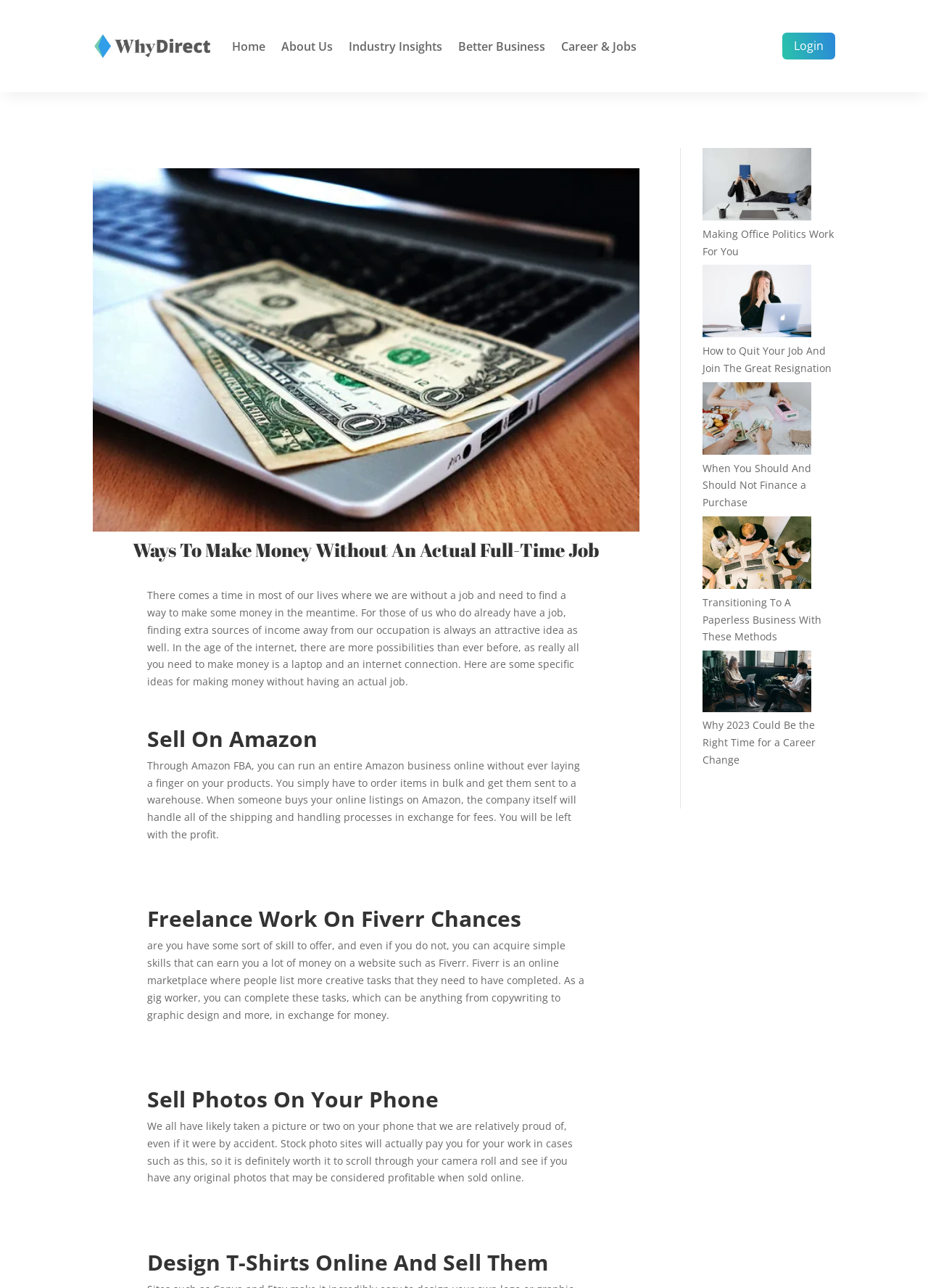Please give the bounding box coordinates of the area that should be clicked to fulfill the following instruction: "Click on the 'Career & Jobs' link". The coordinates should be in the format of four float numbers from 0 to 1, i.e., [left, top, right, bottom].

[0.605, 0.014, 0.686, 0.057]